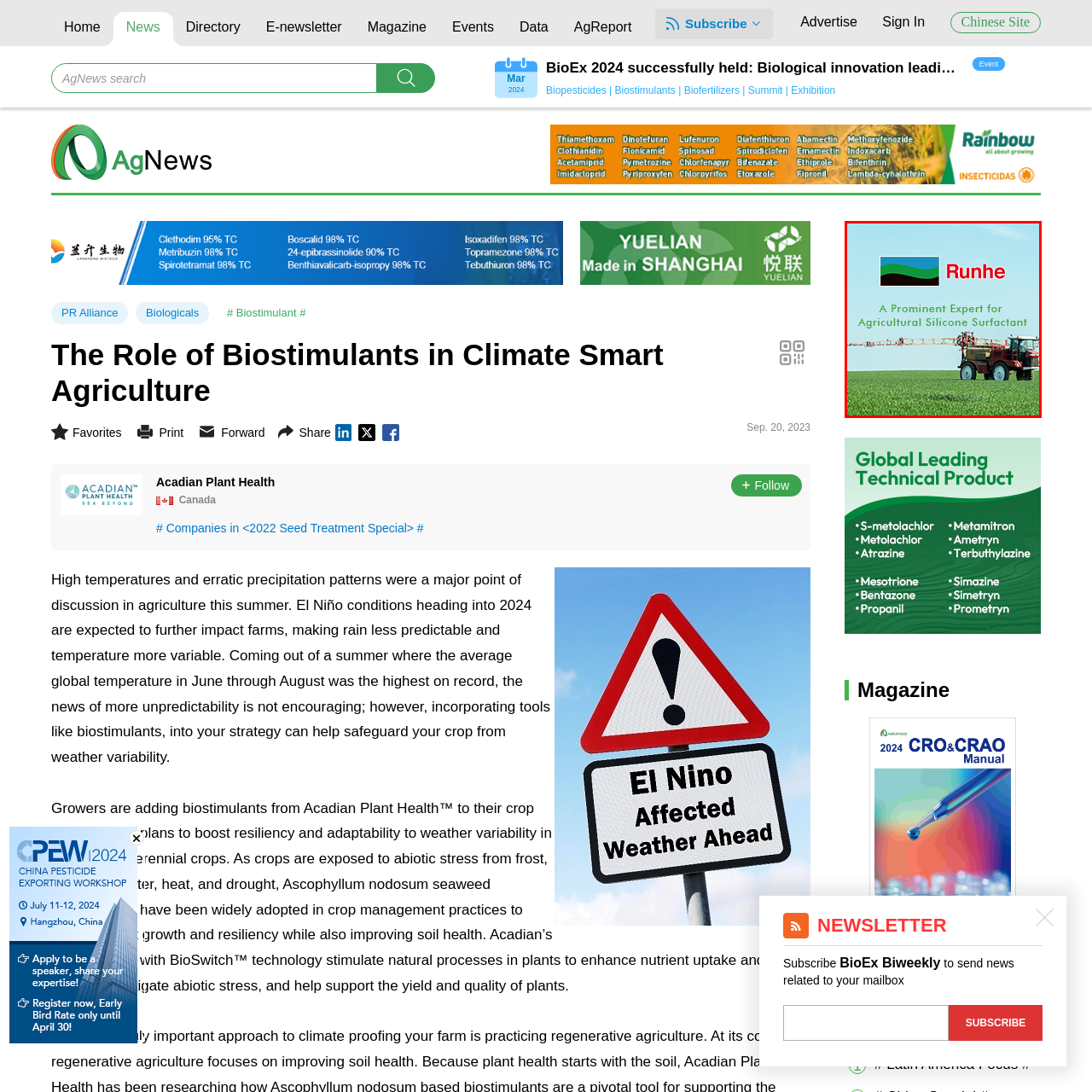Look closely at the zone within the orange frame and give a detailed answer to the following question, grounding your response on the visual details: 
What is the company's role in agriculture?

The image effectively communicates the company's role in enhancing crop management and sustainability in agriculture, as stated in the caption, which highlights their commitment to innovation and quality within the agricultural sector.